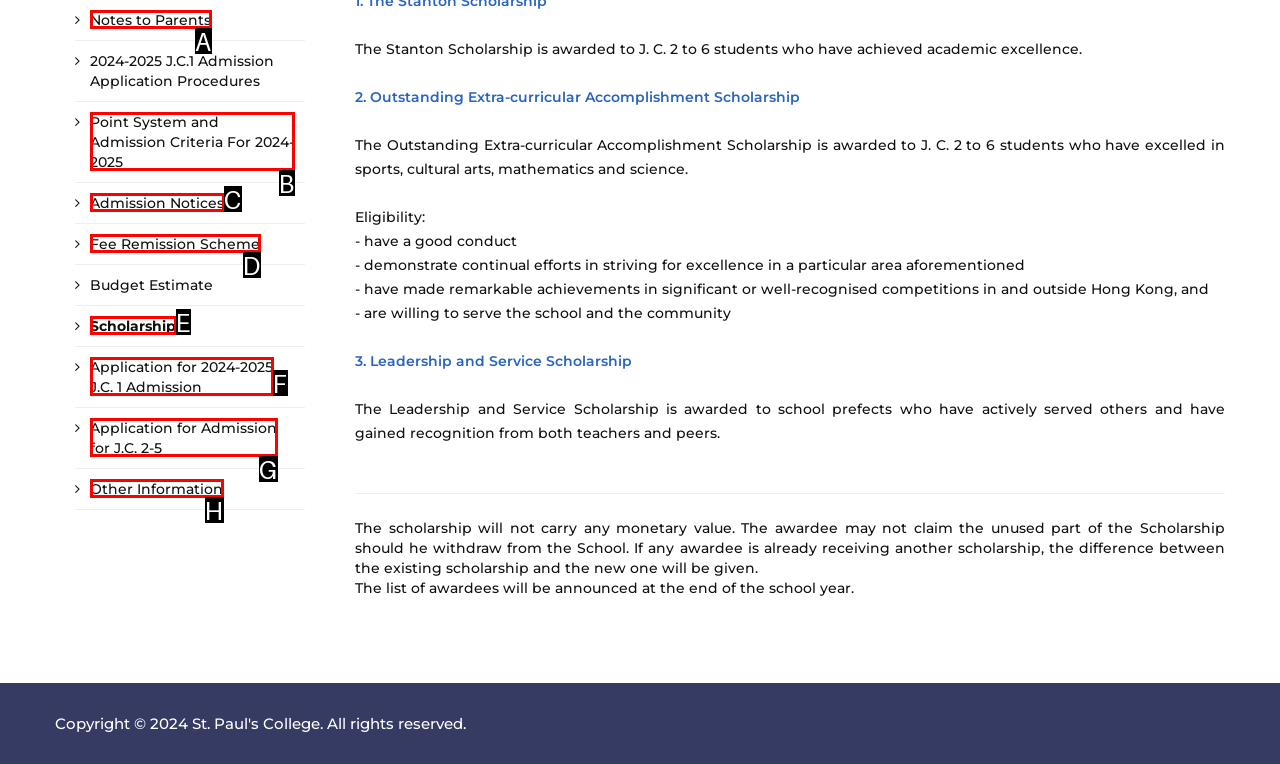From the choices given, find the HTML element that matches this description: Scholarship. Answer with the letter of the selected option directly.

E